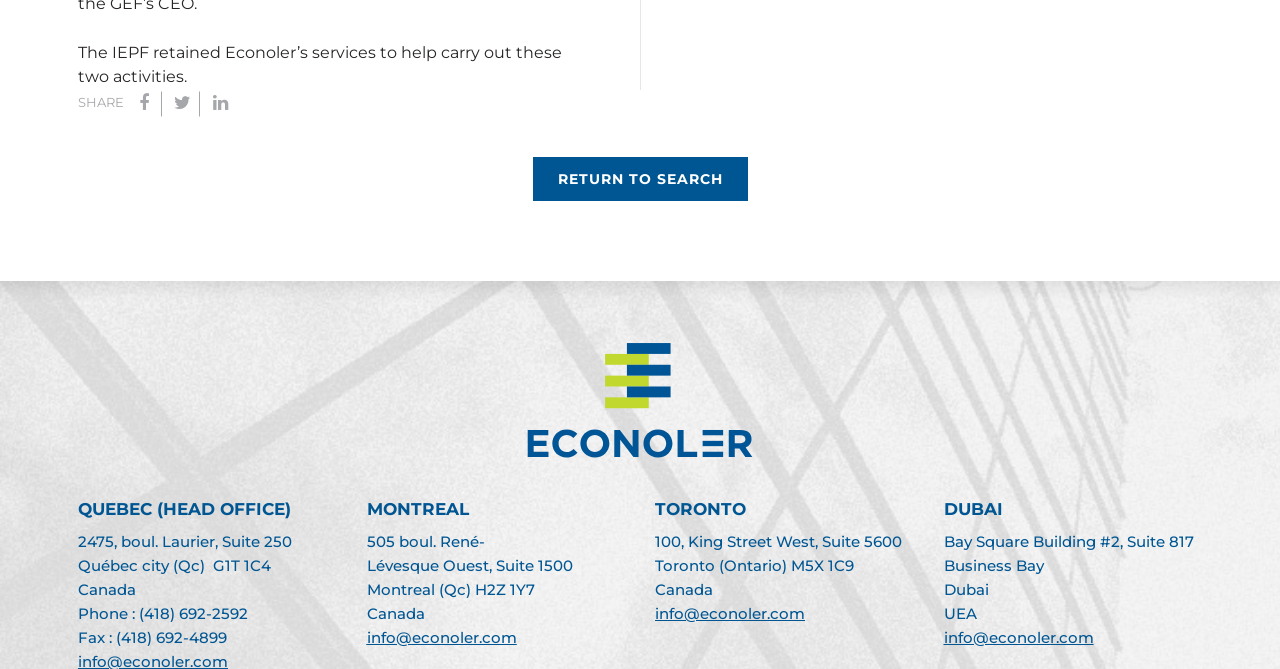Analyze the image and provide a detailed answer to the question: What is the email address to contact Econoler?

I found the email address listed under each of the office locations, which is info@econoler.com. This suggests that it is a general contact email address for Econoler.